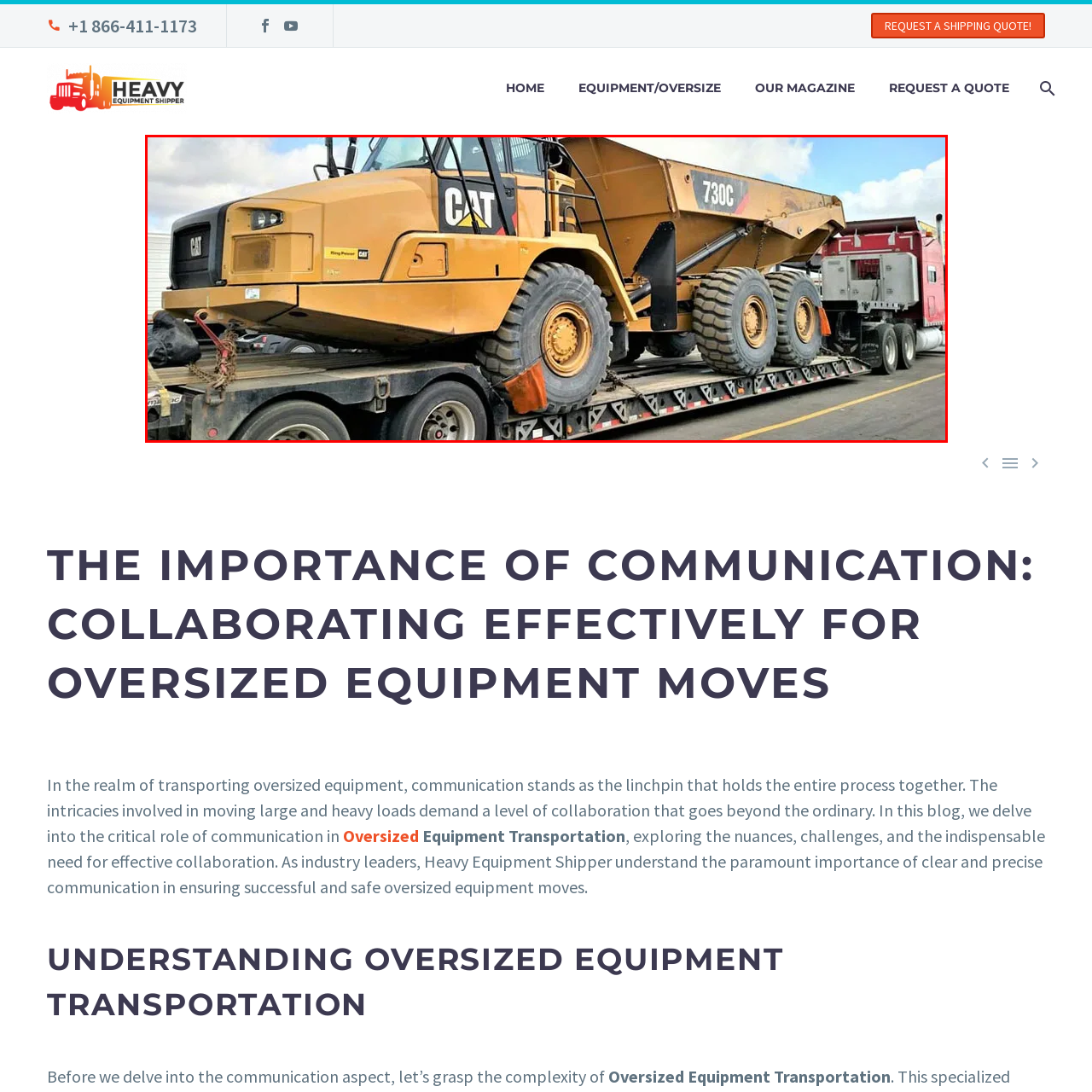What is the likely purpose of the red semi-truck in the background?
Please carefully analyze the image highlighted by the red bounding box and give a thorough response based on the visual information contained within that section.

The presence of the red semi-truck in the background suggests that it's involved in the transportation of heavy machinery, as it's often used for hauling large equipment. The caption also implies that it's part of the logistics or construction site, further supporting this conclusion.